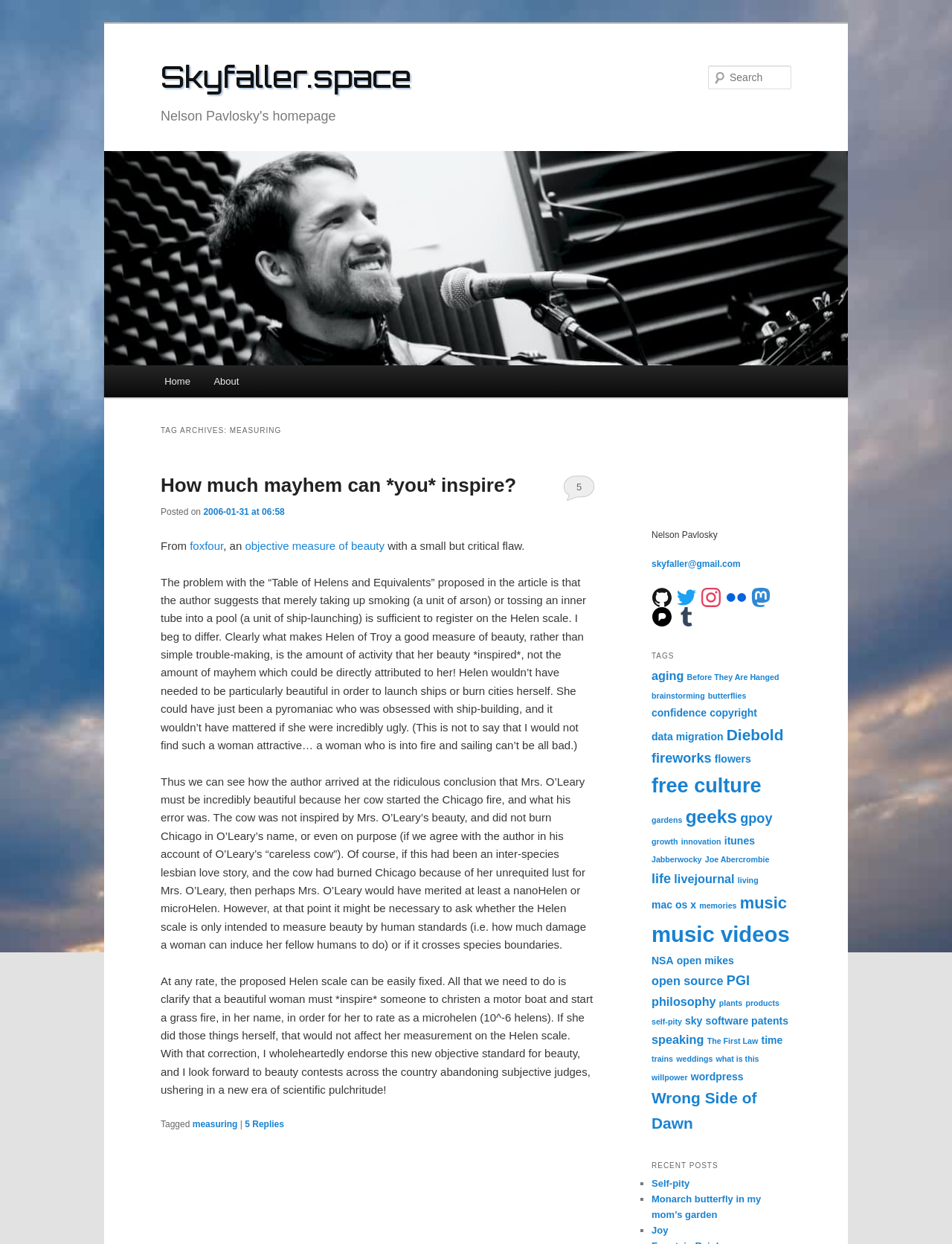Who is the author of the article?
From the screenshot, supply a one-word or short-phrase answer.

Nelson Pavlosky